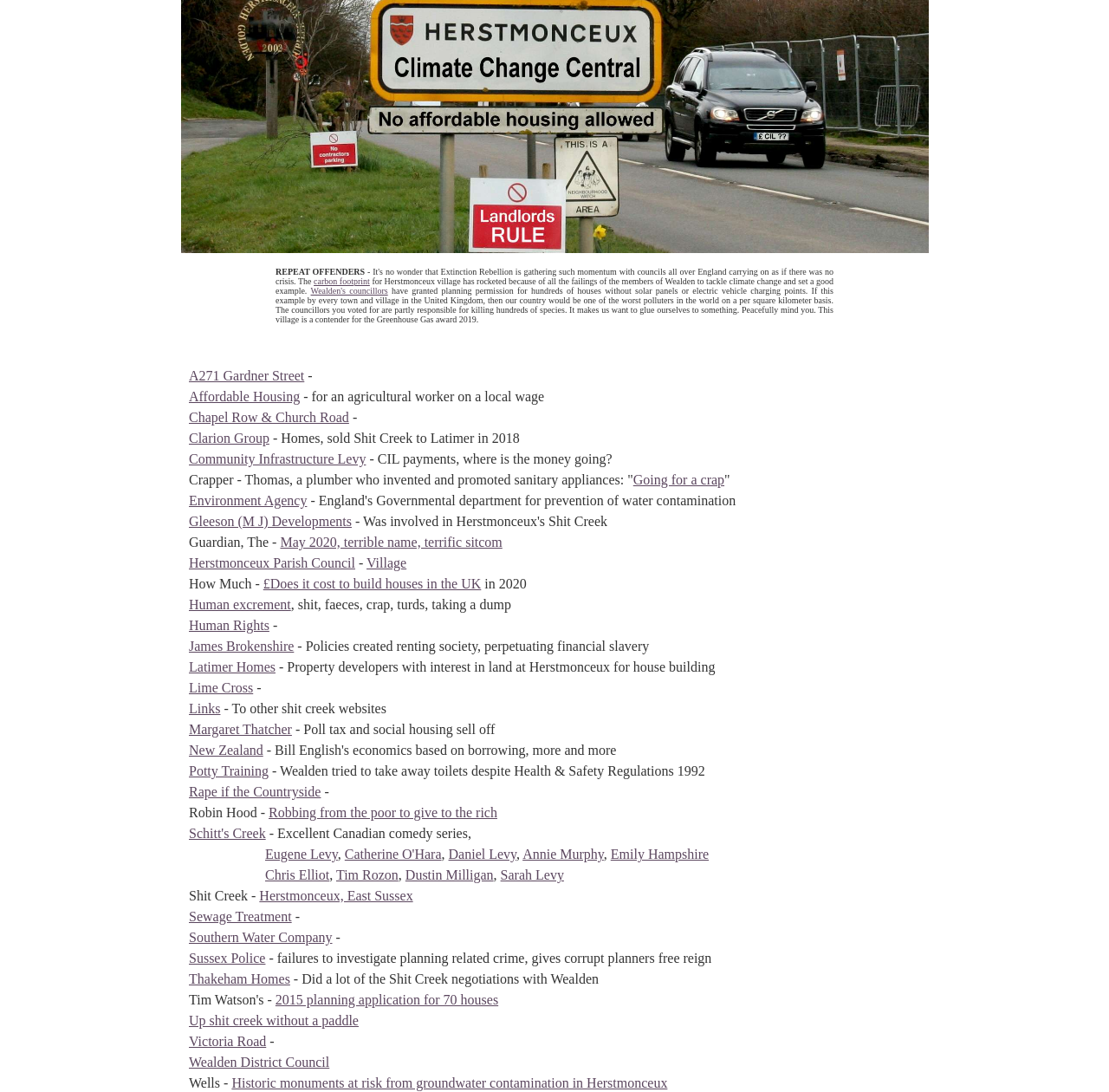Can you find the bounding box coordinates for the element to click on to achieve the instruction: "Read about the failings of Wealden to tackle climate change"?

[0.248, 0.253, 0.752, 0.271]